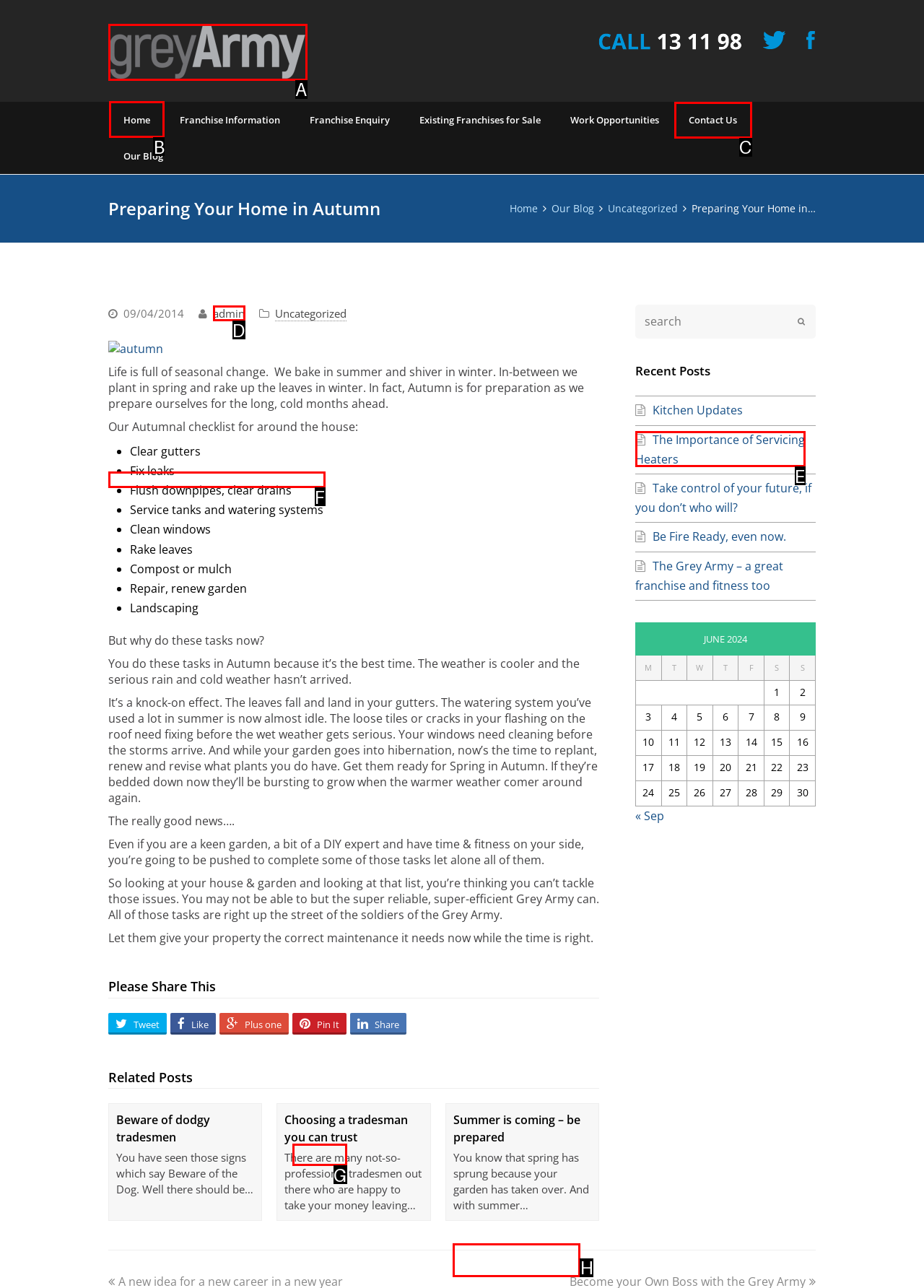What option should I click on to execute the task: Click on the 'Home' link? Give the letter from the available choices.

B